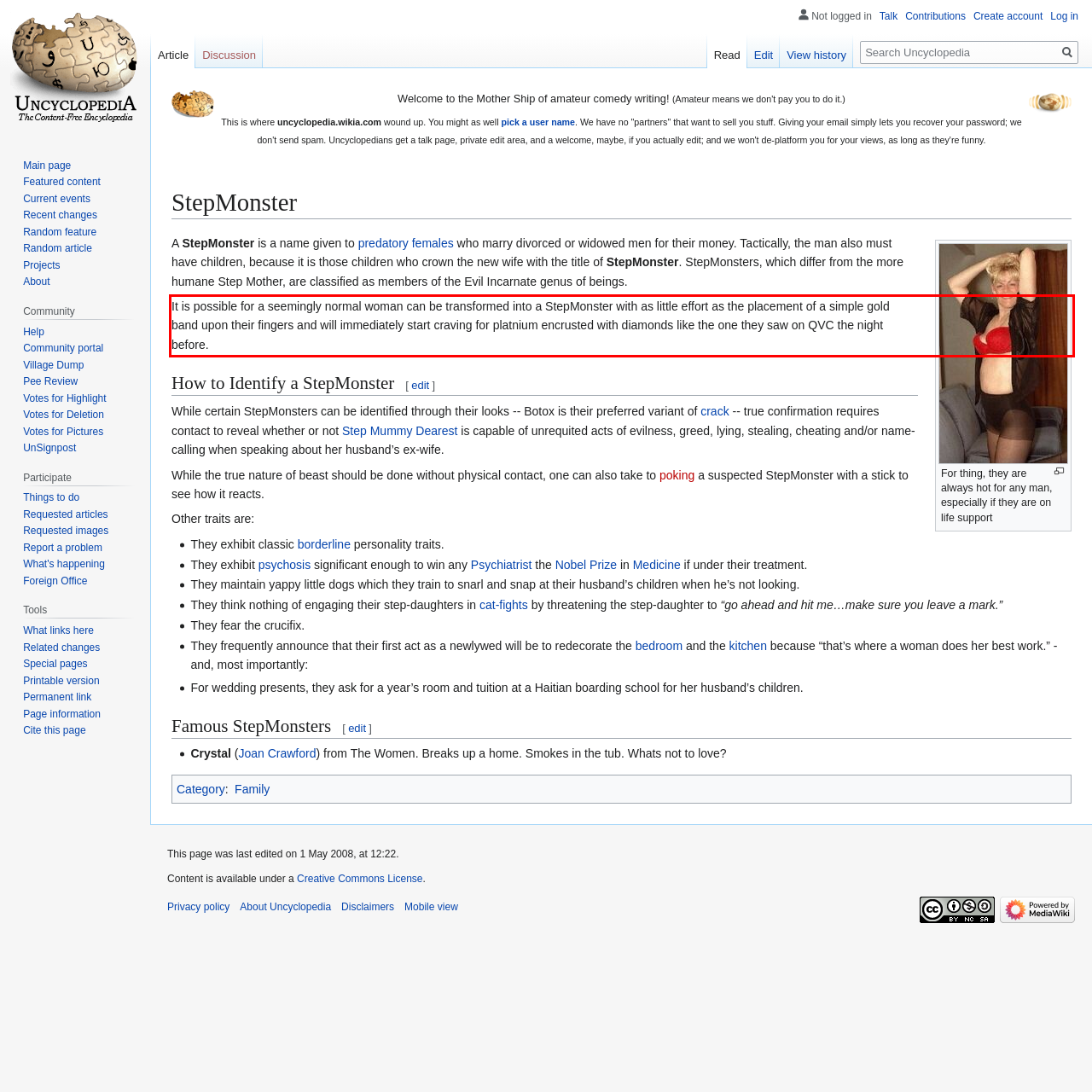You have a webpage screenshot with a red rectangle surrounding a UI element. Extract the text content from within this red bounding box.

It is possible for a seemingly normal woman can be transformed into a StepMonster with as little effort as the placement of a simple gold band upon their fingers and will immediately start craving for platnium encrusted with diamonds like the one they saw on QVC the night before.